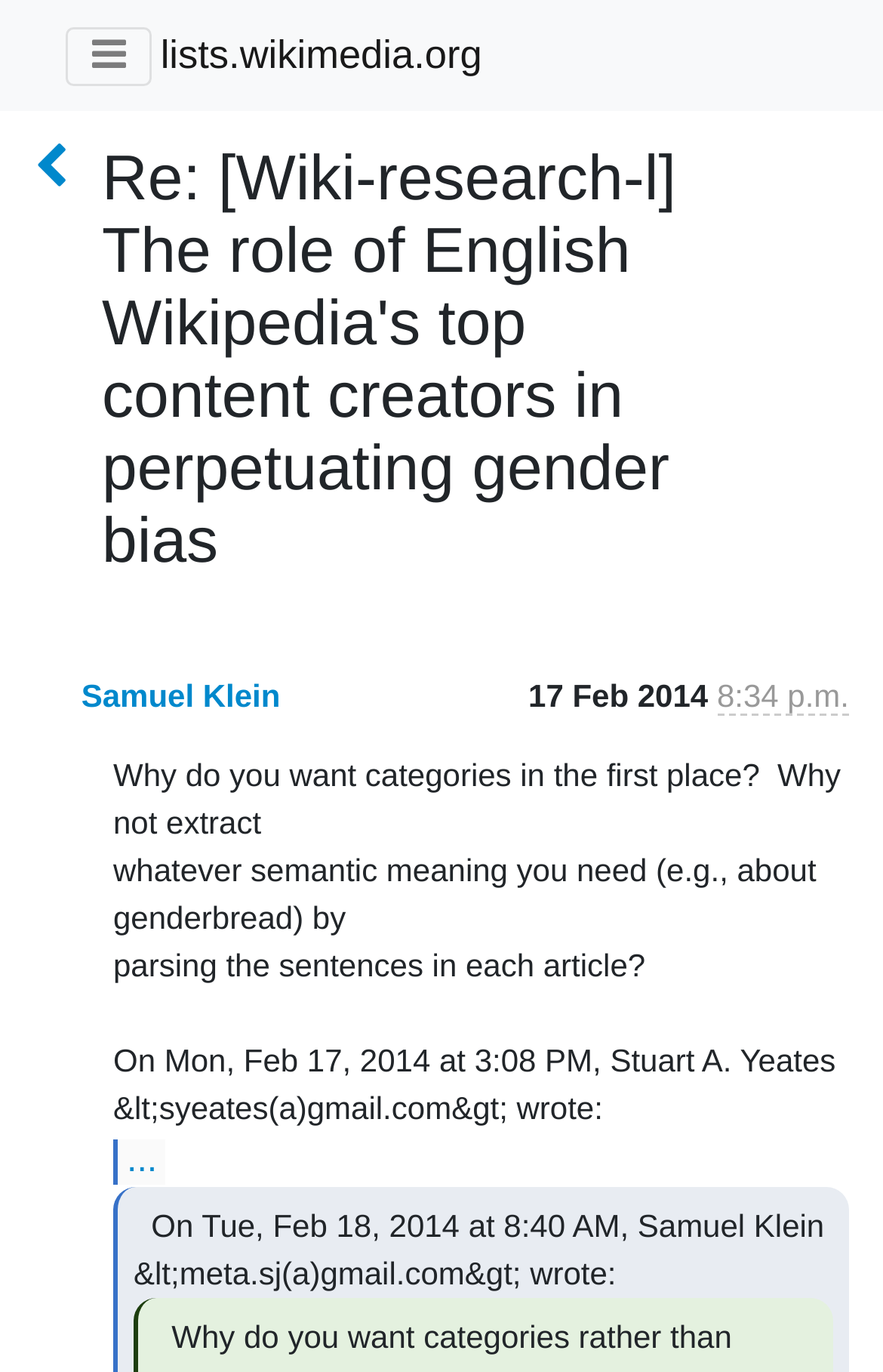What is the purpose of the email?
Refer to the screenshot and respond with a concise word or phrase.

Discussing categories and semantic meaning